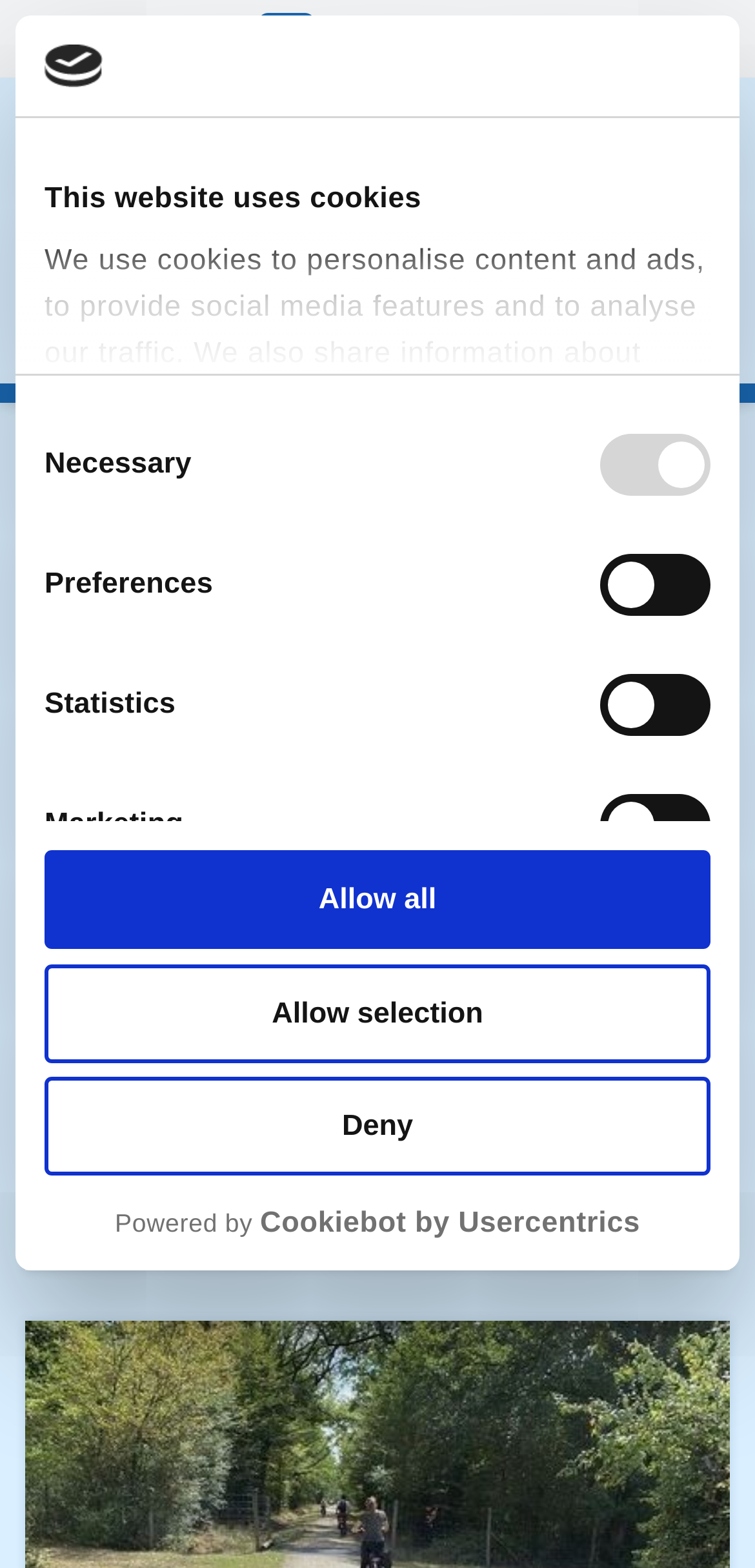Can you extract the headline from the webpage for me?

FAMILY BIKE TOUR LOIRE